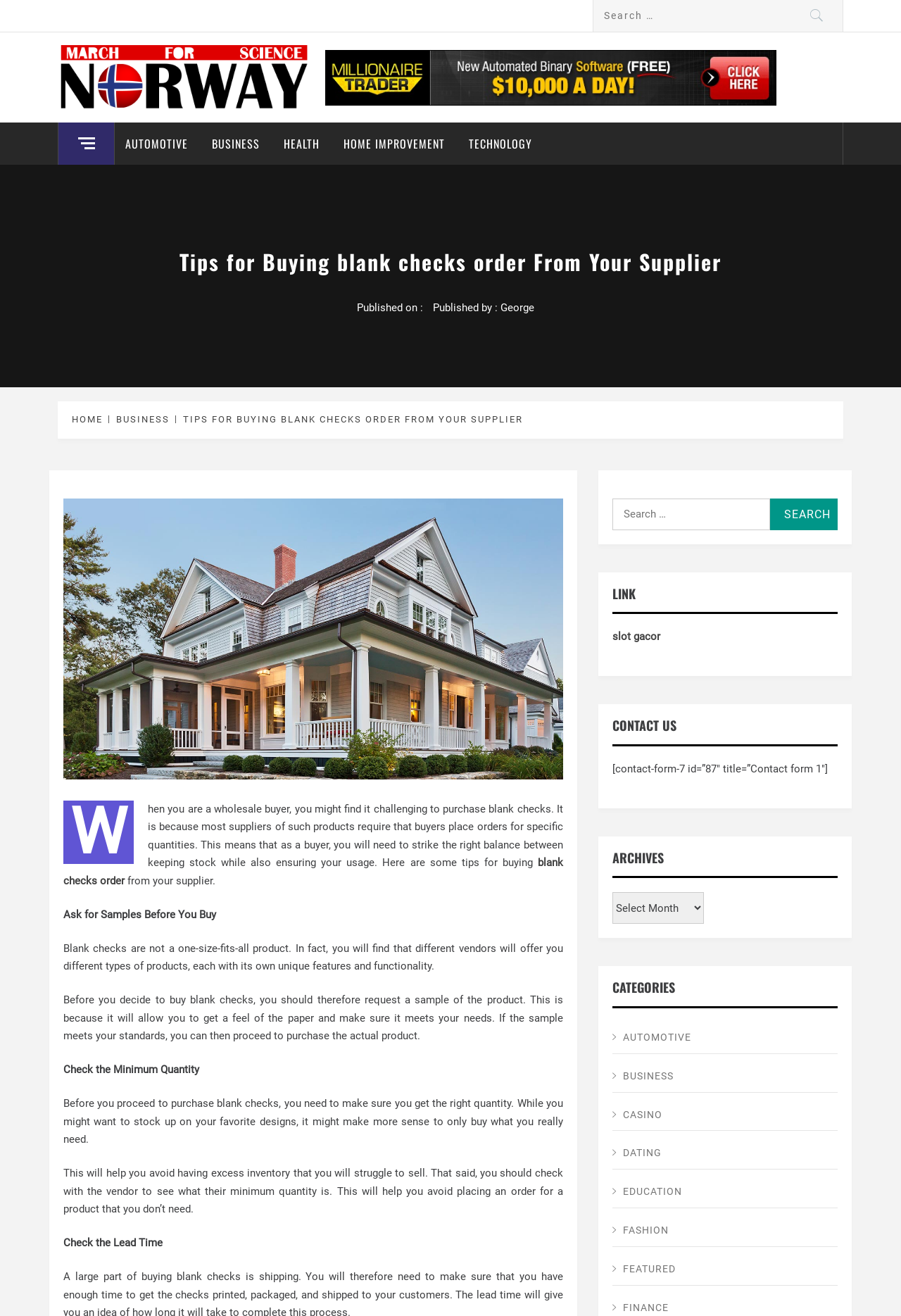Identify the bounding box coordinates of the region I need to click to complete this instruction: "View AUTOMOTIVE category".

[0.127, 0.093, 0.22, 0.125]